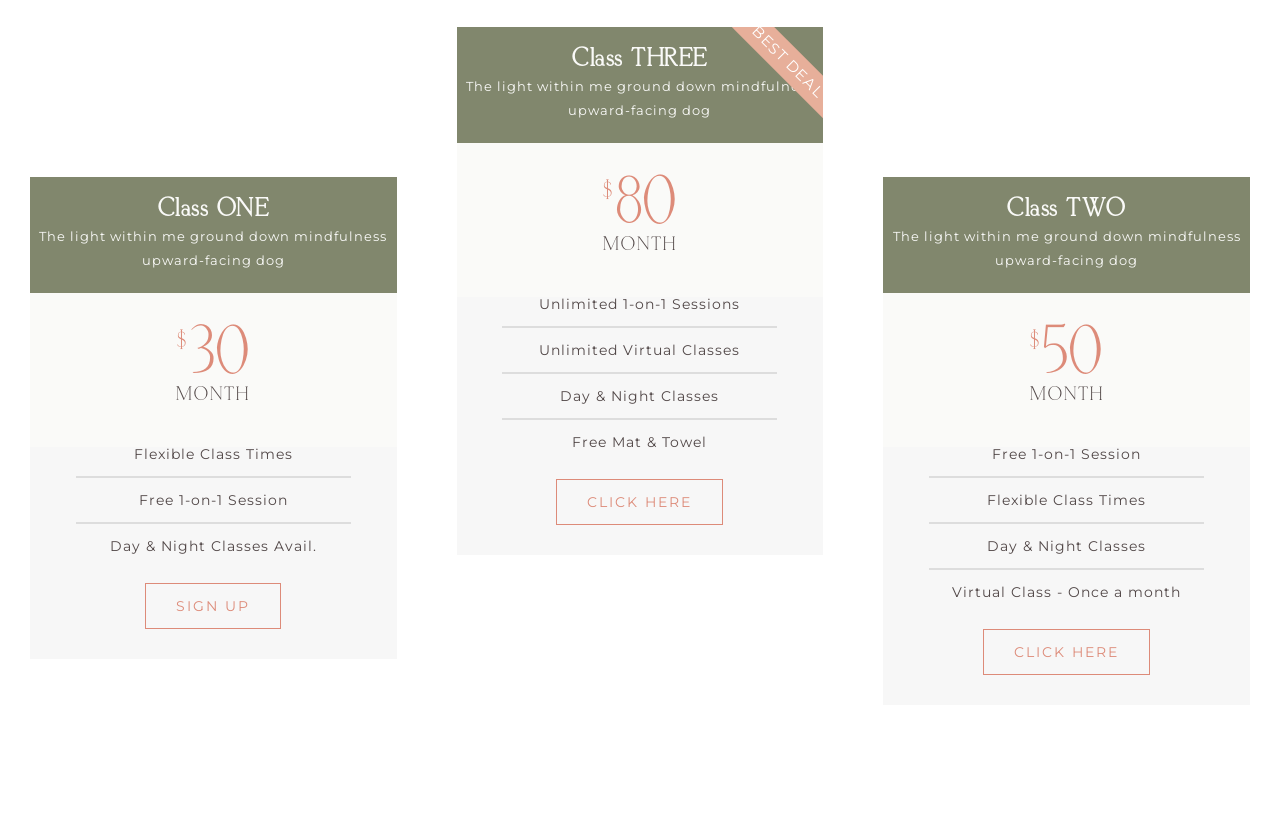What is the price of Class ONE?
Answer the question with a thorough and detailed explanation.

I found the price of Class ONE by looking at the StaticText element with the OCR text '$' which is located near the heading 'Class ONE'.